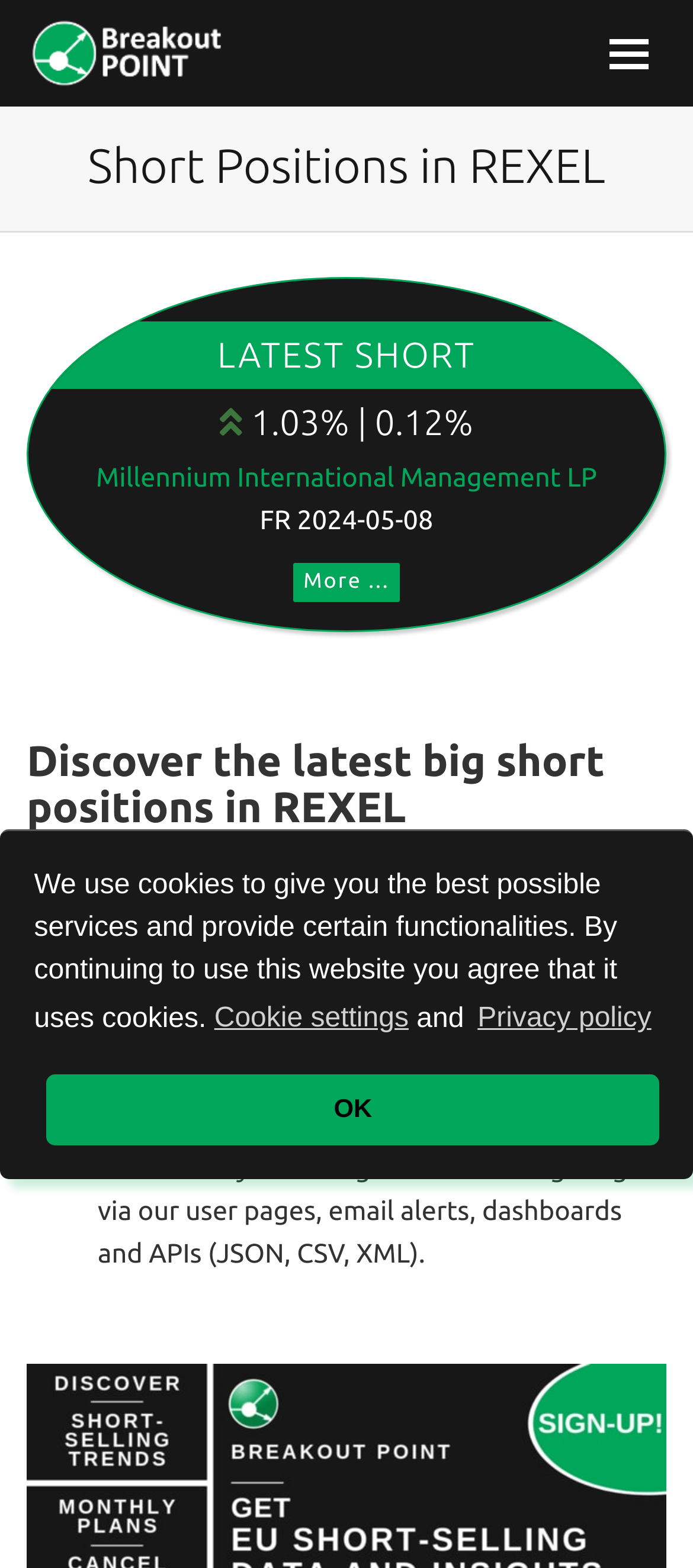Who is the short seller mentioned?
Deliver a detailed and extensive answer to the question.

The short seller mentioned is Millennium International Management LP, as indicated by the link 'Millennium International Management LP' which is likely to be a short seller of REXEL.